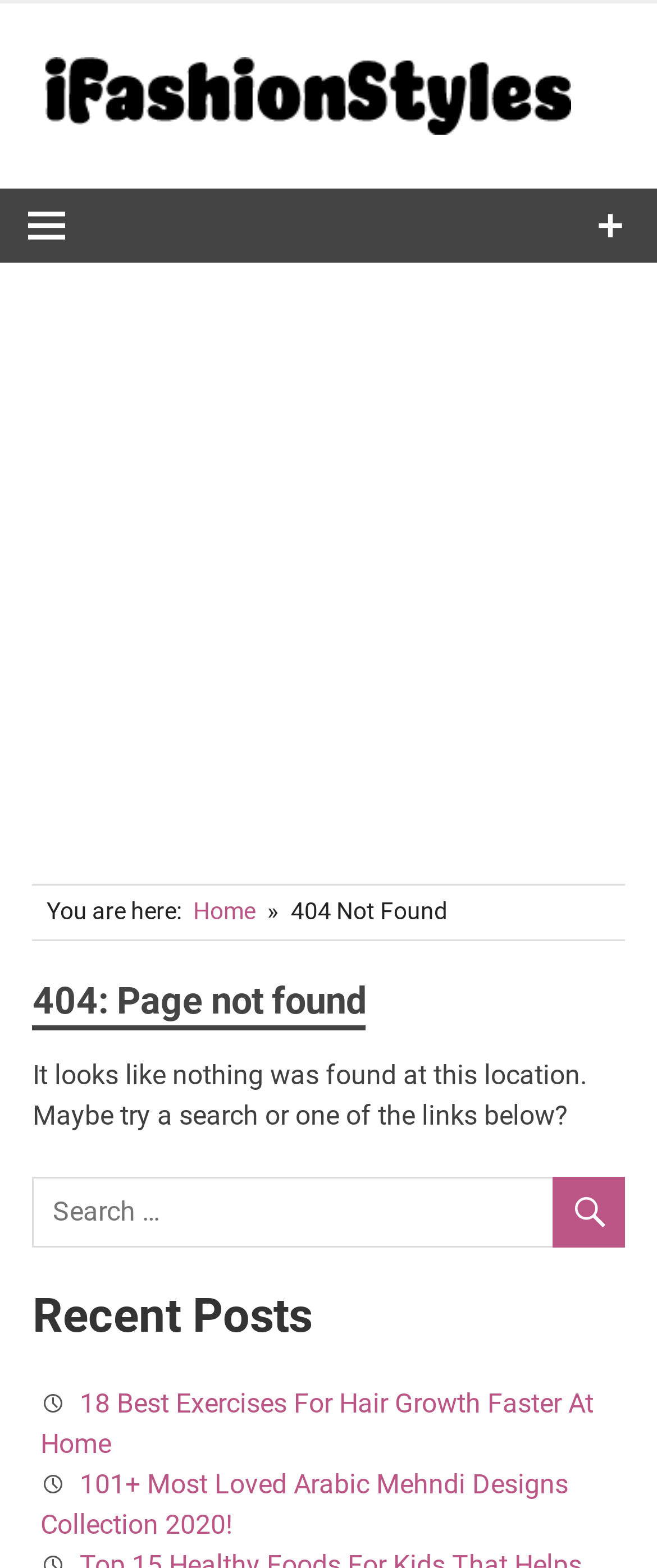Use a single word or phrase to answer the question: 
What is the website's main topic?

Fashion